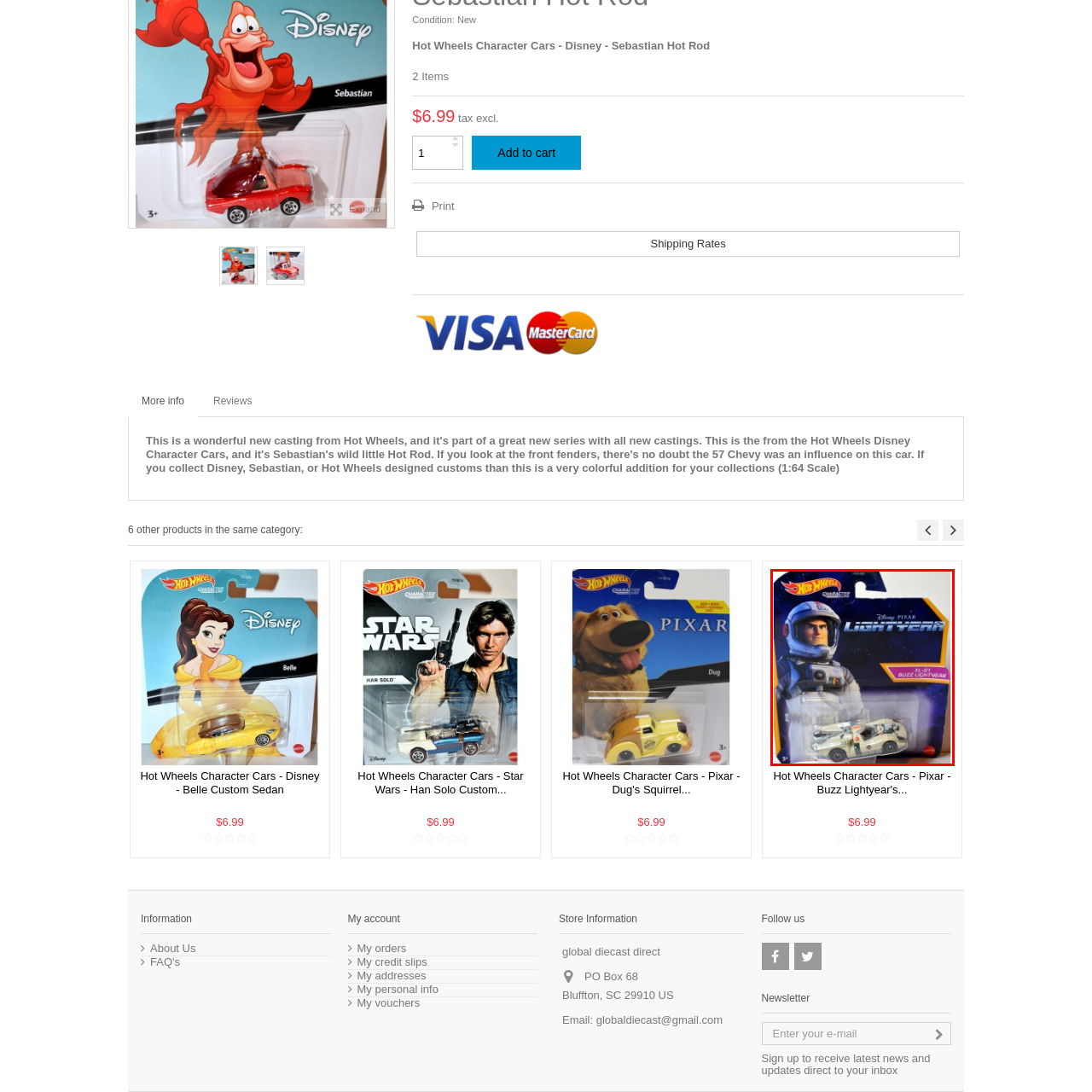Focus on the area highlighted by the red bounding box and give a thorough response to the following question, drawing from the image: What is the inspiration for the design of this toy vehicle?

The caption states that the toy vehicle features a design inspired by the iconic character Buzz Lightyear, complete with the signature space-themed aesthetics and distinctive color scheme.